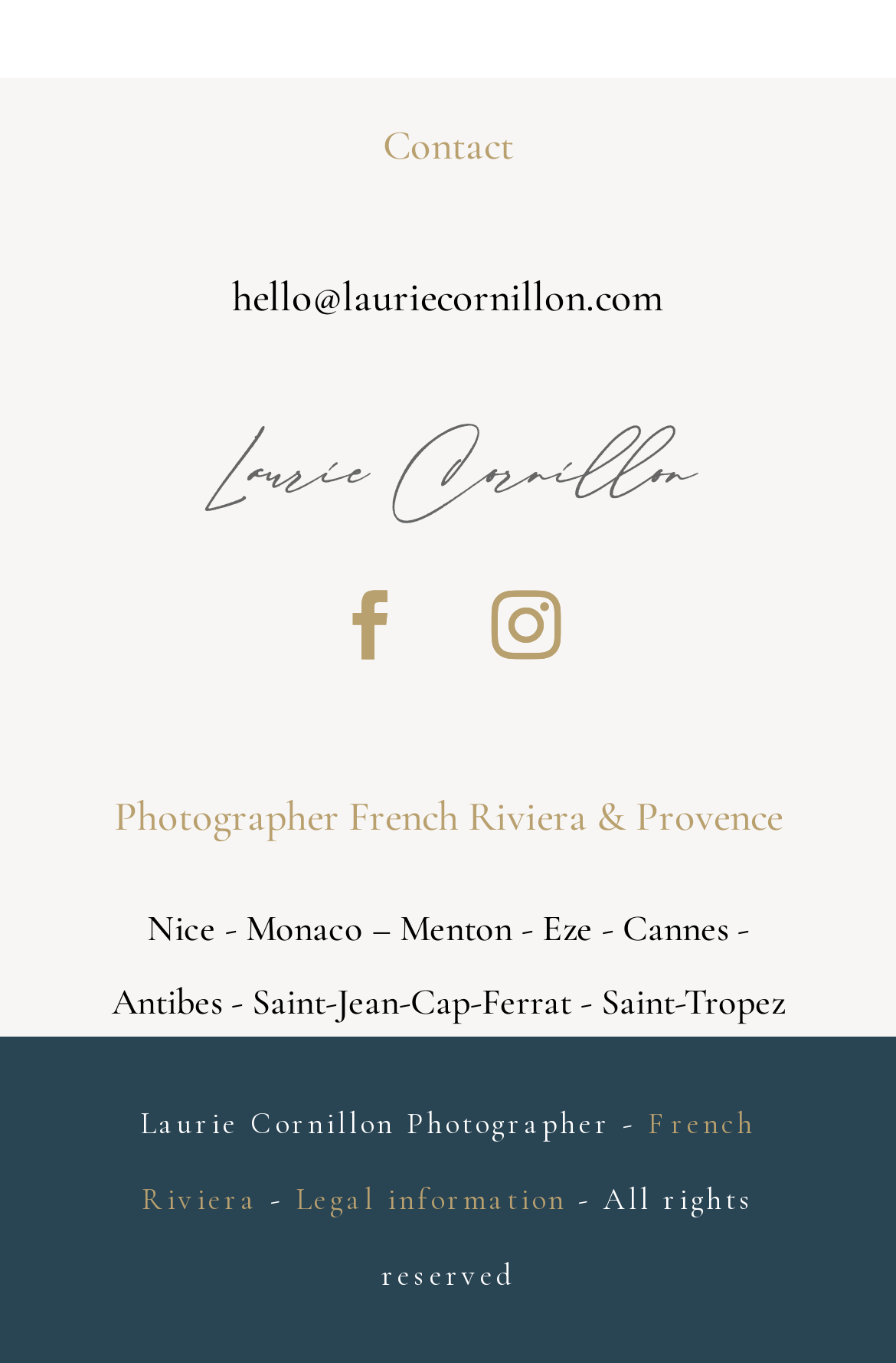Identify the bounding box coordinates for the region of the element that should be clicked to carry out the instruction: "Check Legal information". The bounding box coordinates should be four float numbers between 0 and 1, i.e., [left, top, right, bottom].

[0.329, 0.867, 0.632, 0.894]